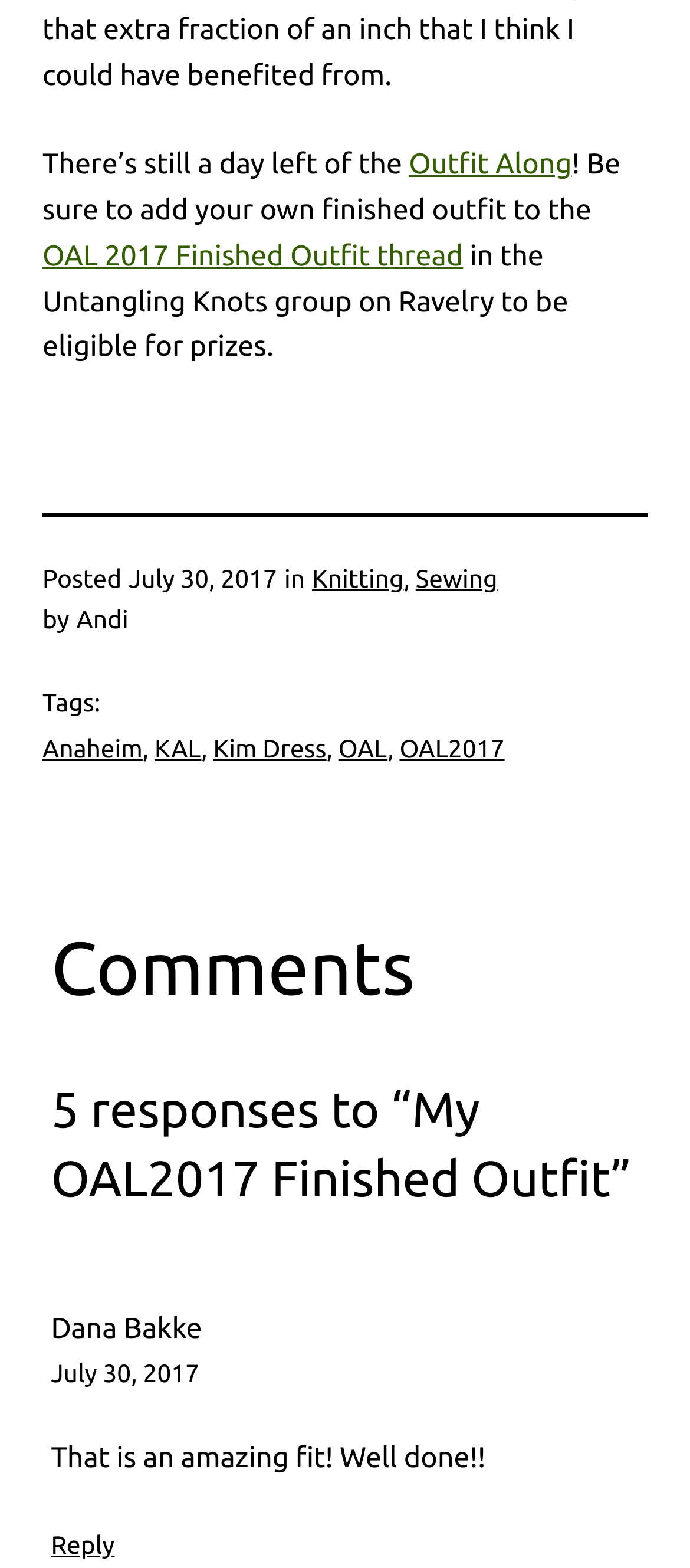Please pinpoint the bounding box coordinates for the region I should click to adhere to this instruction: "Reply to Dana Bakke's comment".

[0.074, 0.976, 0.166, 0.994]